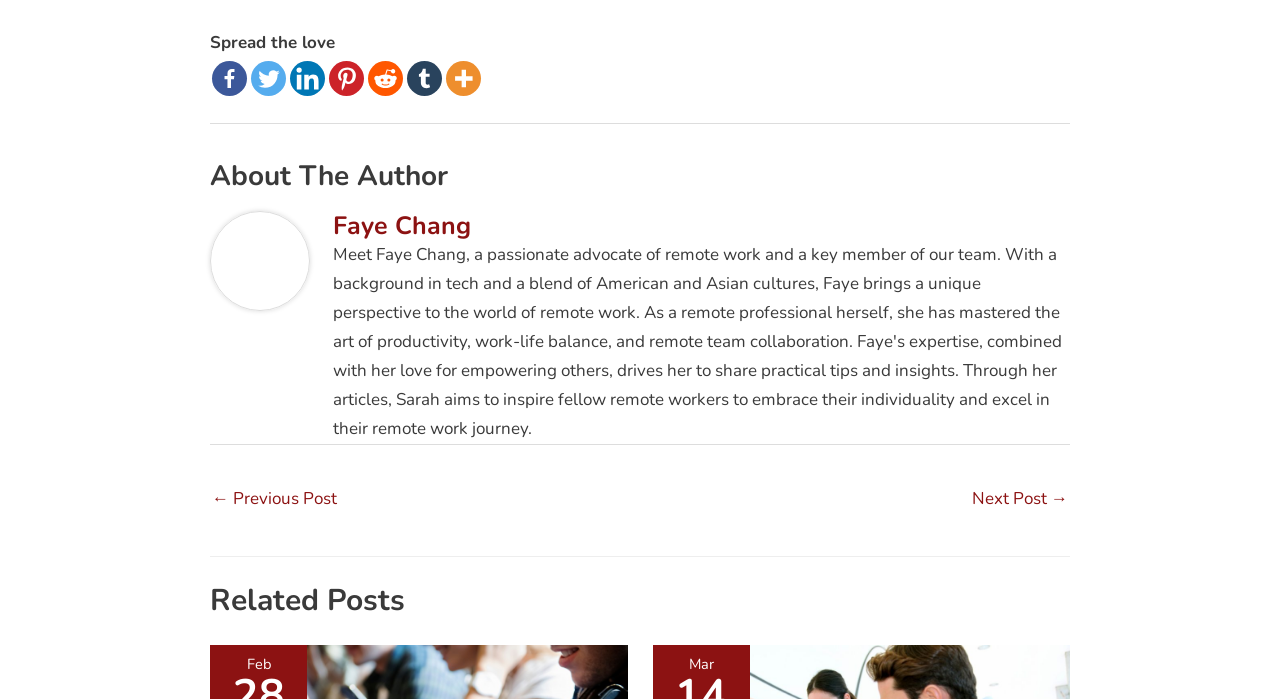Provide your answer in one word or a succinct phrase for the question: 
What type of posts are shown below 'Post navigation'?

Related Posts